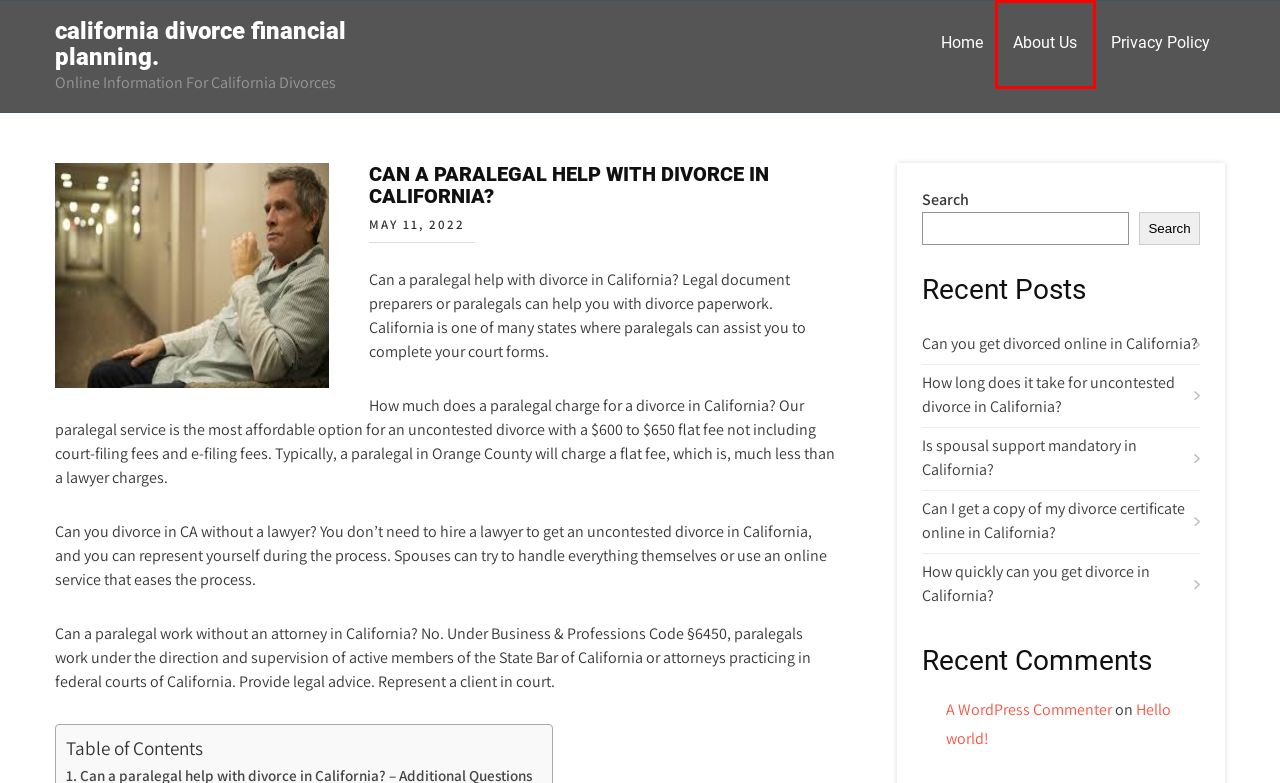With the provided screenshot showing a webpage and a red bounding box, determine which webpage description best fits the new page that appears after clicking the element inside the red box. Here are the options:
A. california divorce financial planning. - Online Information For California Divorces
B. How quickly can you get divorce in California? - california divorce financial planning.
C. Is spousal support mandatory in California? - california divorce financial planning.
D. Blog Tool, Publishing Platform, and CMS – WordPress.org
E. Hello world! - california divorce financial planning.
F. Privacy Policy - california divorce financial planning.
G. About Us - california divorce financial planning.
H. Can you get divorced online in California? - california divorce financial planning.

G